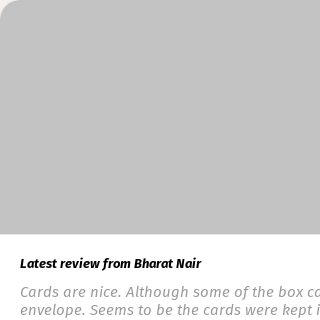What is the concern mentioned in the review?
Please provide a single word or phrase as the answer based on the screenshot.

Condition of some cards